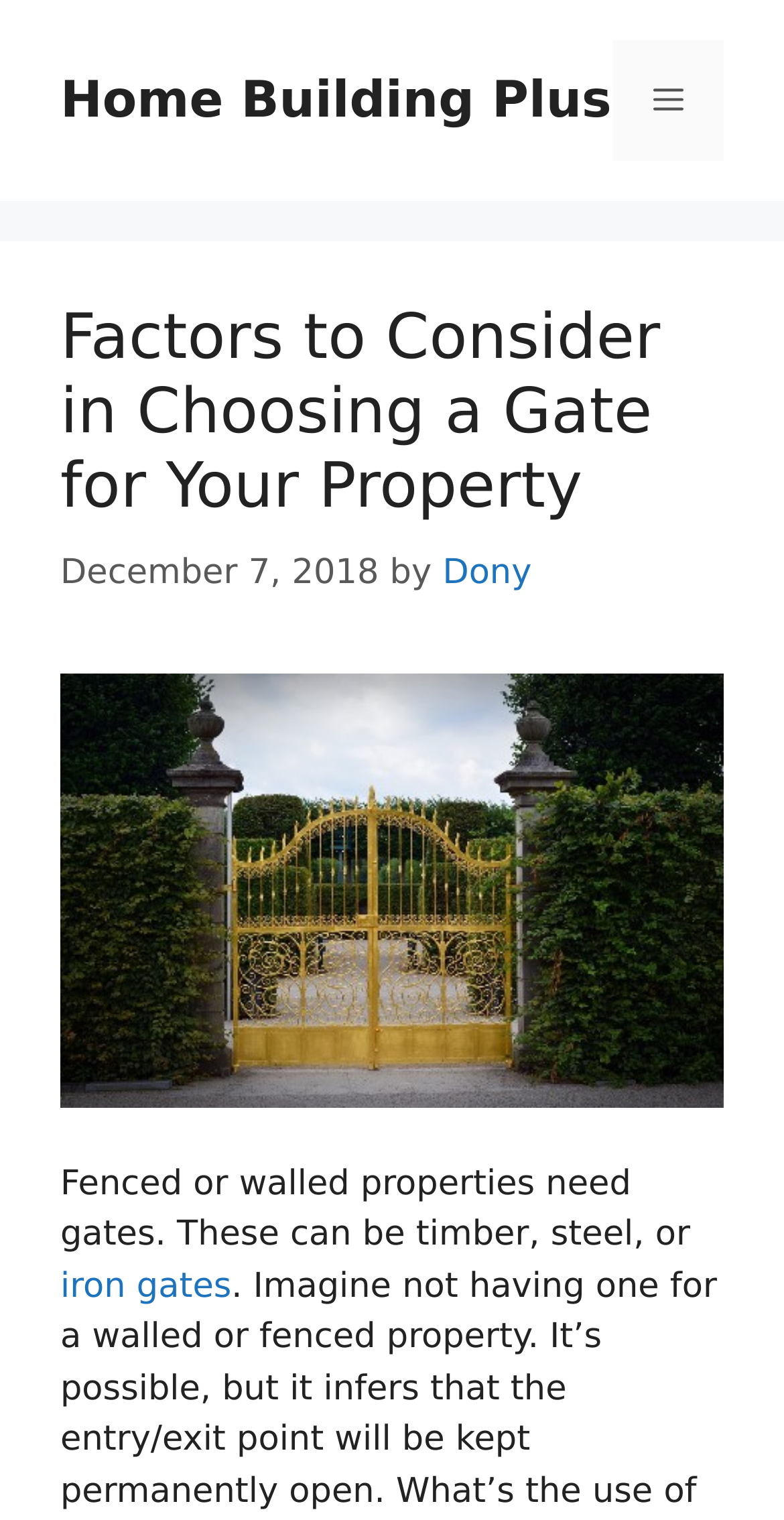When was the article published?
Refer to the image and give a detailed response to the question.

The webpage displays a time element with the text 'December 7, 2018', which indicates the publication date of the article.